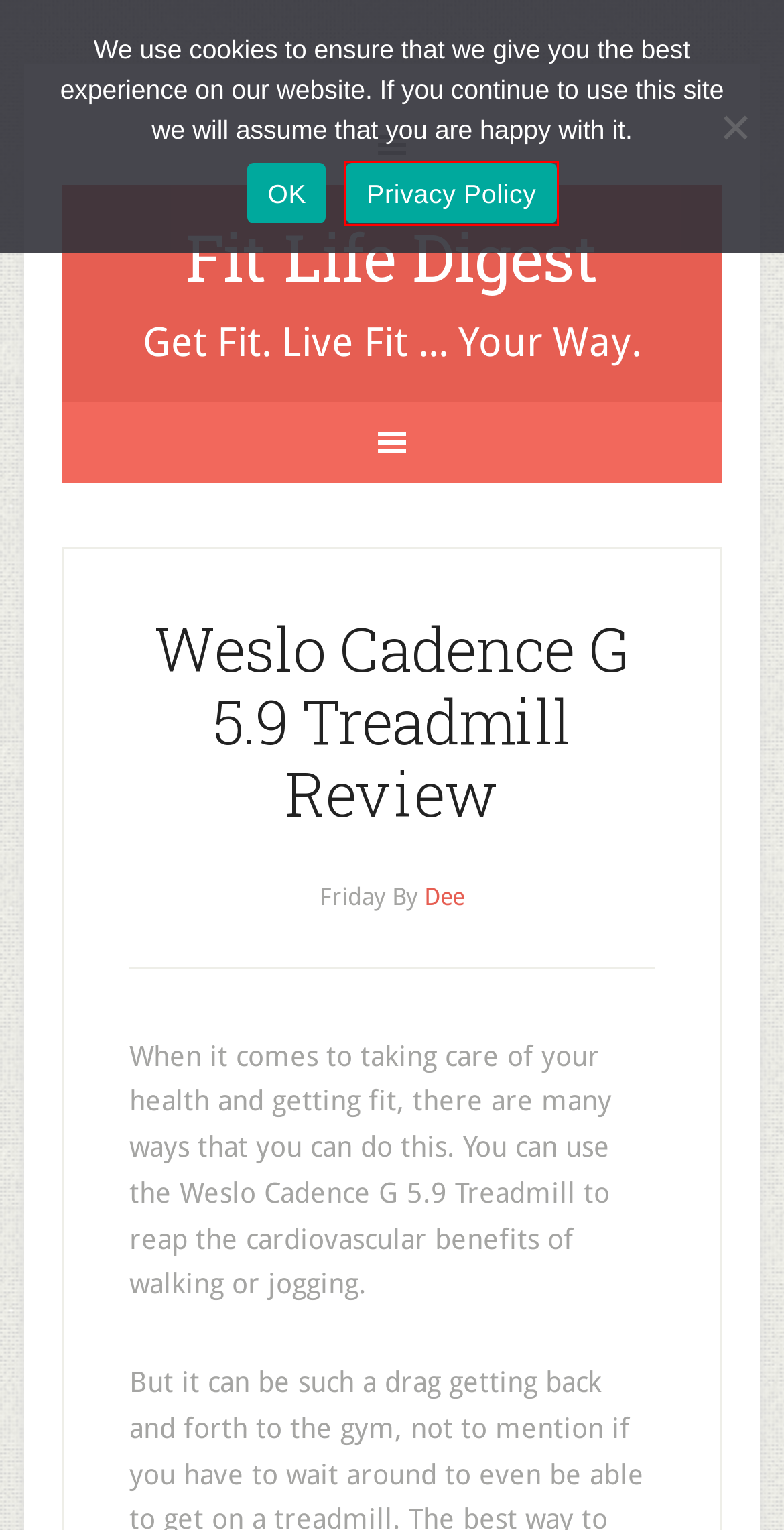Given a screenshot of a webpage with a red bounding box highlighting a UI element, choose the description that best corresponds to the new webpage after clicking the element within the red bounding box. Here are your options:
A. exercise Archives - Fit Life Digest
B. Fit Life Inspirations
C. Terms of Use - Fit Life Digest
D. personal trainer Archives - Fit Life Digest
E. Privacy Policy - Fit Life Digest
F. running Archives - Fit Life Digest
G. Fit Life Digest
H. Top 4 Reasons To Strengthen Your Core Muscles - Fit Life Digest

E